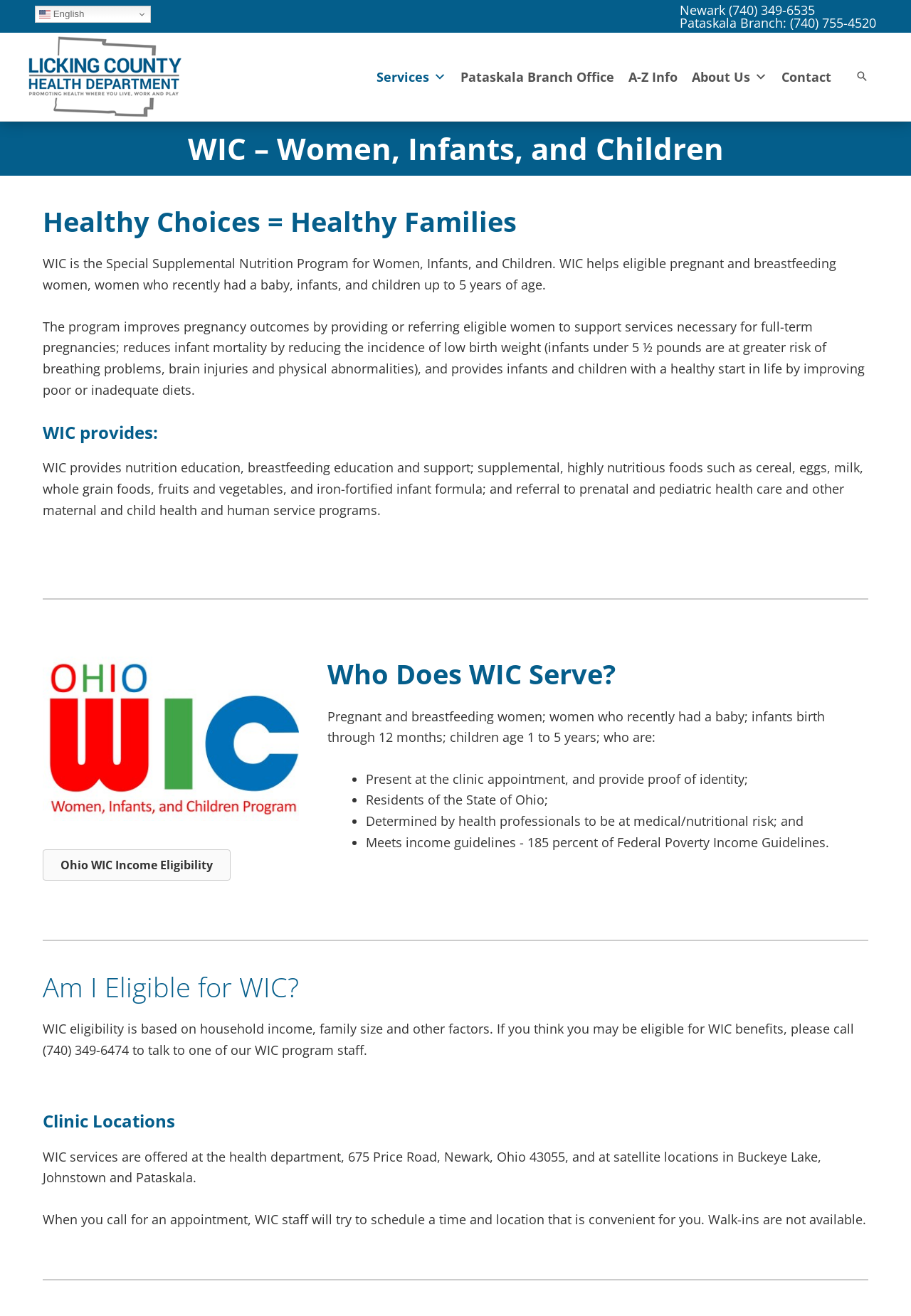What is the main heading of this webpage? Please extract and provide it.

WIC – Women, Infants, and Children